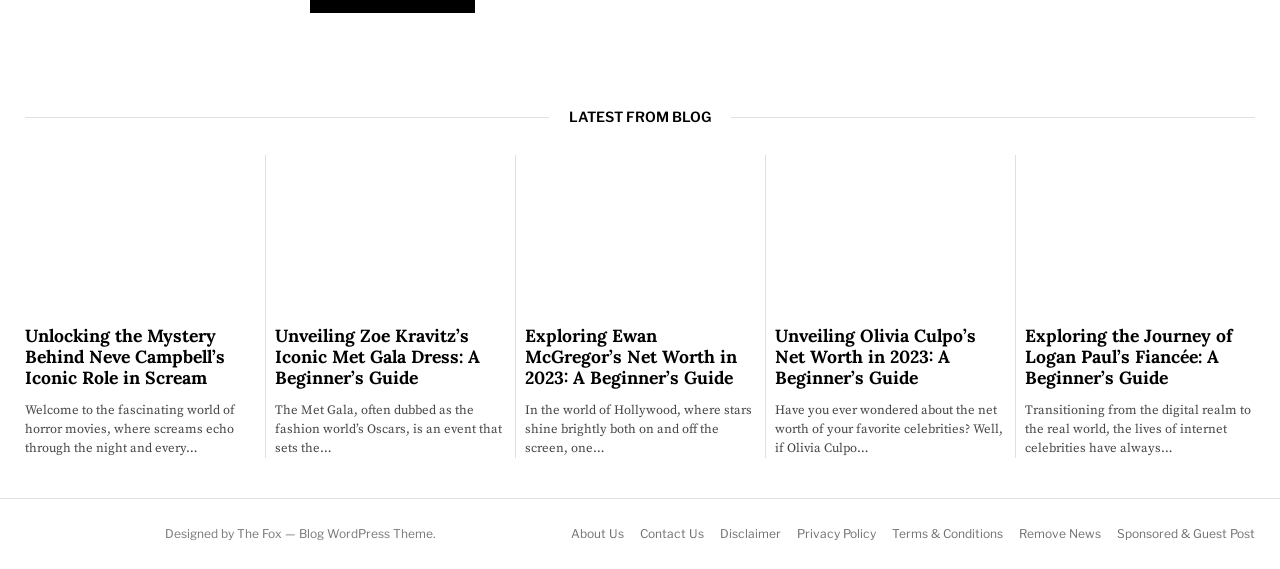Please determine the bounding box coordinates of the element's region to click for the following instruction: "Contact Us".

[0.5, 0.922, 0.55, 0.954]